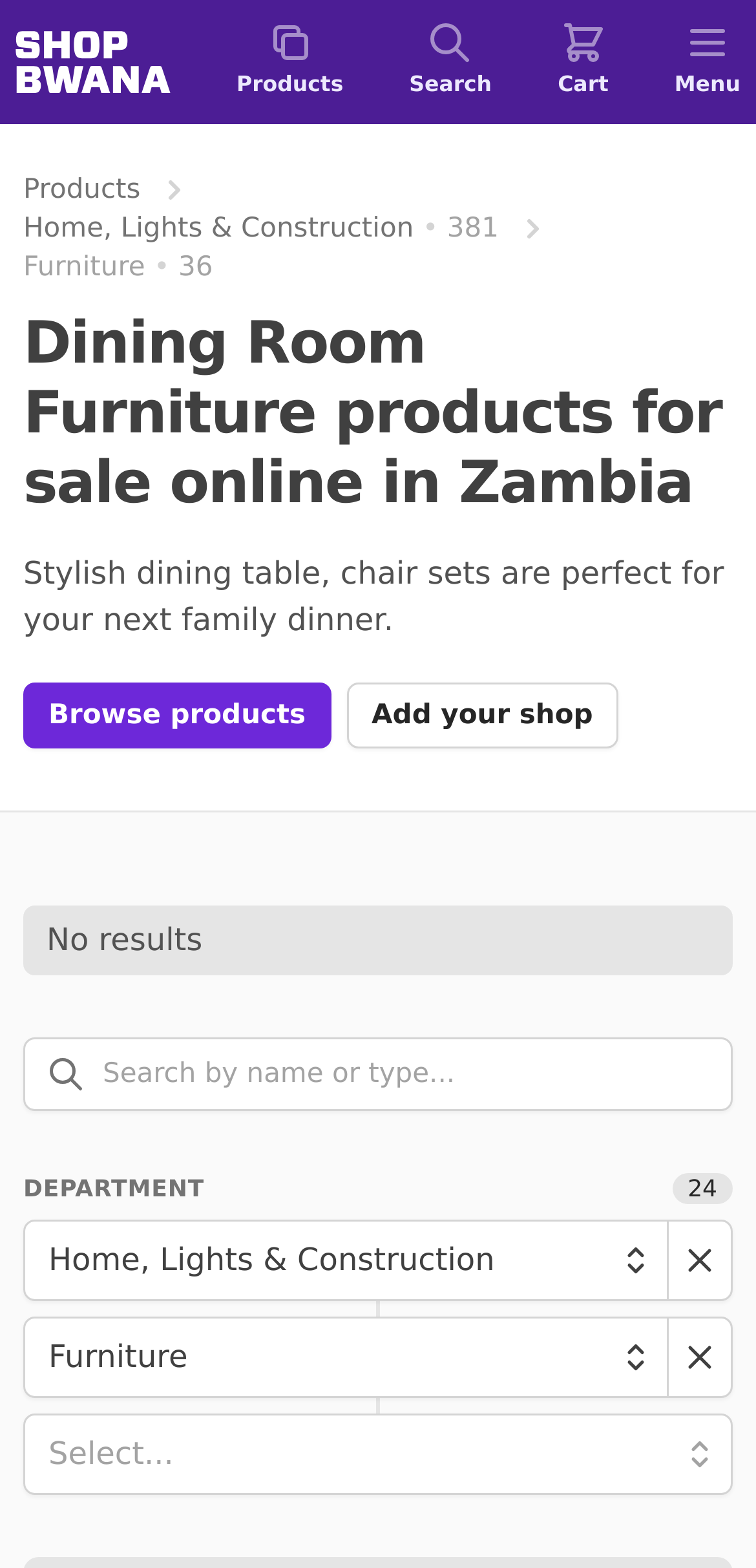Pinpoint the bounding box coordinates of the element that must be clicked to accomplish the following instruction: "Search for products". The coordinates should be in the format of four float numbers between 0 and 1, i.e., [left, top, right, bottom].

[0.541, 0.007, 0.651, 0.072]